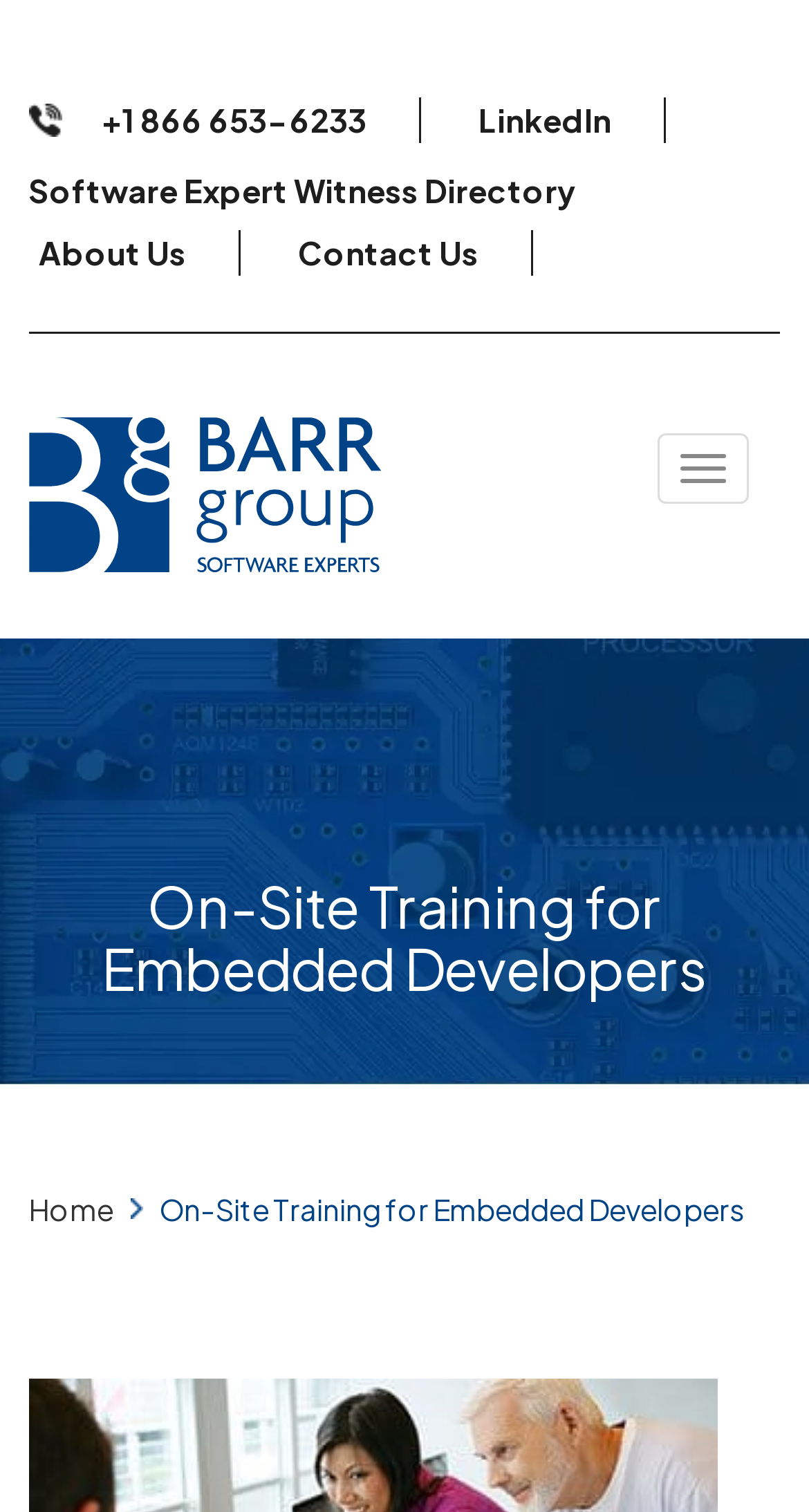Find the bounding box coordinates of the area that needs to be clicked in order to achieve the following instruction: "Call the phone number". The coordinates should be specified as four float numbers between 0 and 1, i.e., [left, top, right, bottom].

[0.035, 0.064, 0.52, 0.095]